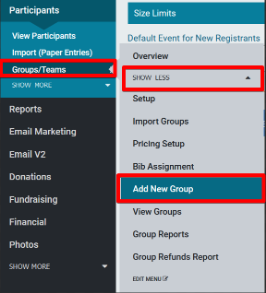Offer a detailed account of the various components present in the image.

The image depicts a user interface for managing race groups and teams within a system, likely part of an event registration platform. On the left side, a navigation panel is visible, highlighting the "Participants" section, which includes options to "View Participants," "Import (Paper Entries)," and "Groups/Teams." The "Groups/Teams" section appears expanded, indicating additional options beneath it. Notably, there is a prominent "Add New Group" button highlighted in red, suggesting its importance for users looking to create additional group entries for their event. This interface seems designed to facilitate easy management of team group settings for race directors.